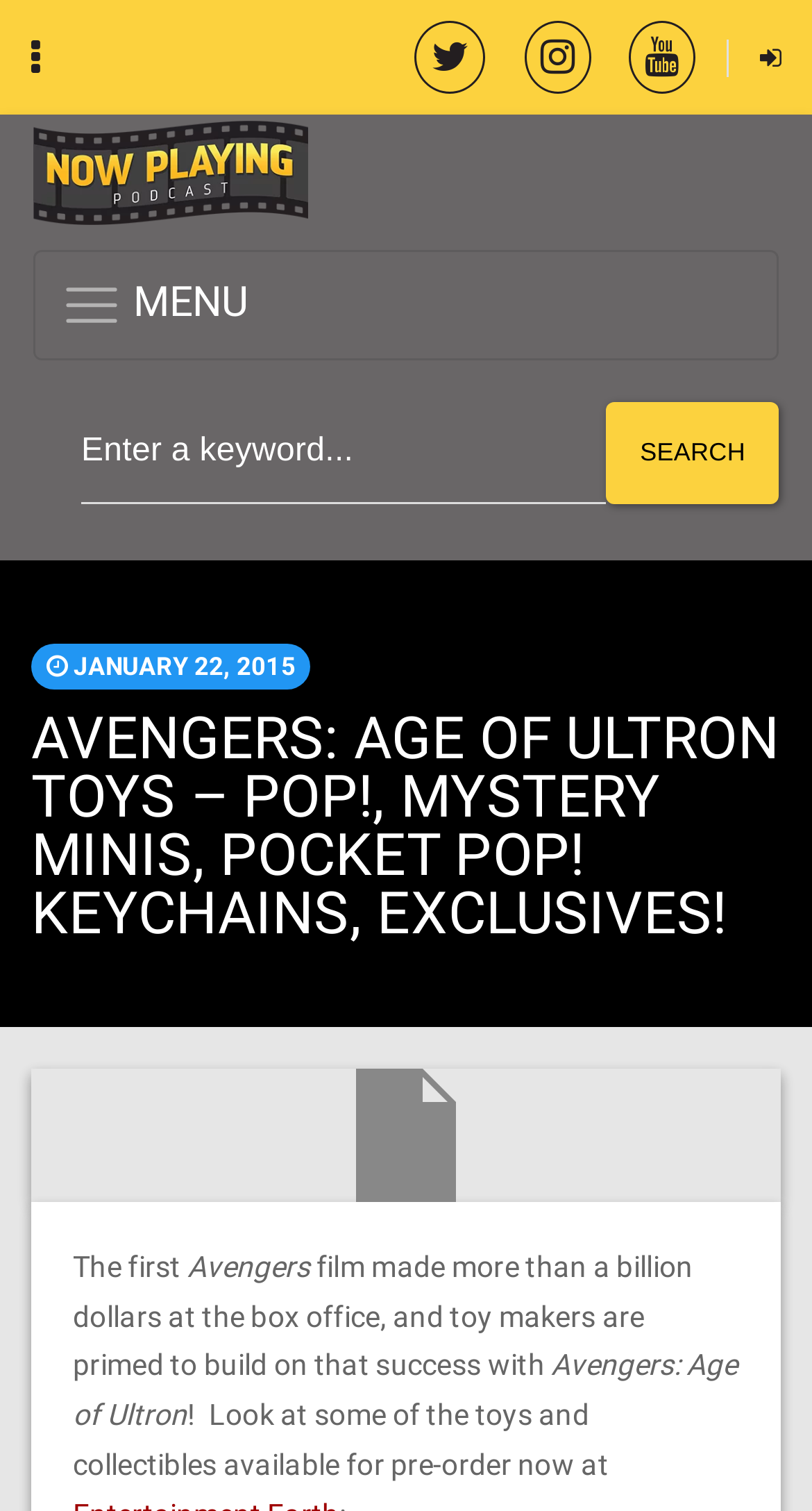Find the coordinates for the bounding box of the element with this description: "alt="PLUGGED IN COMMS"".

None